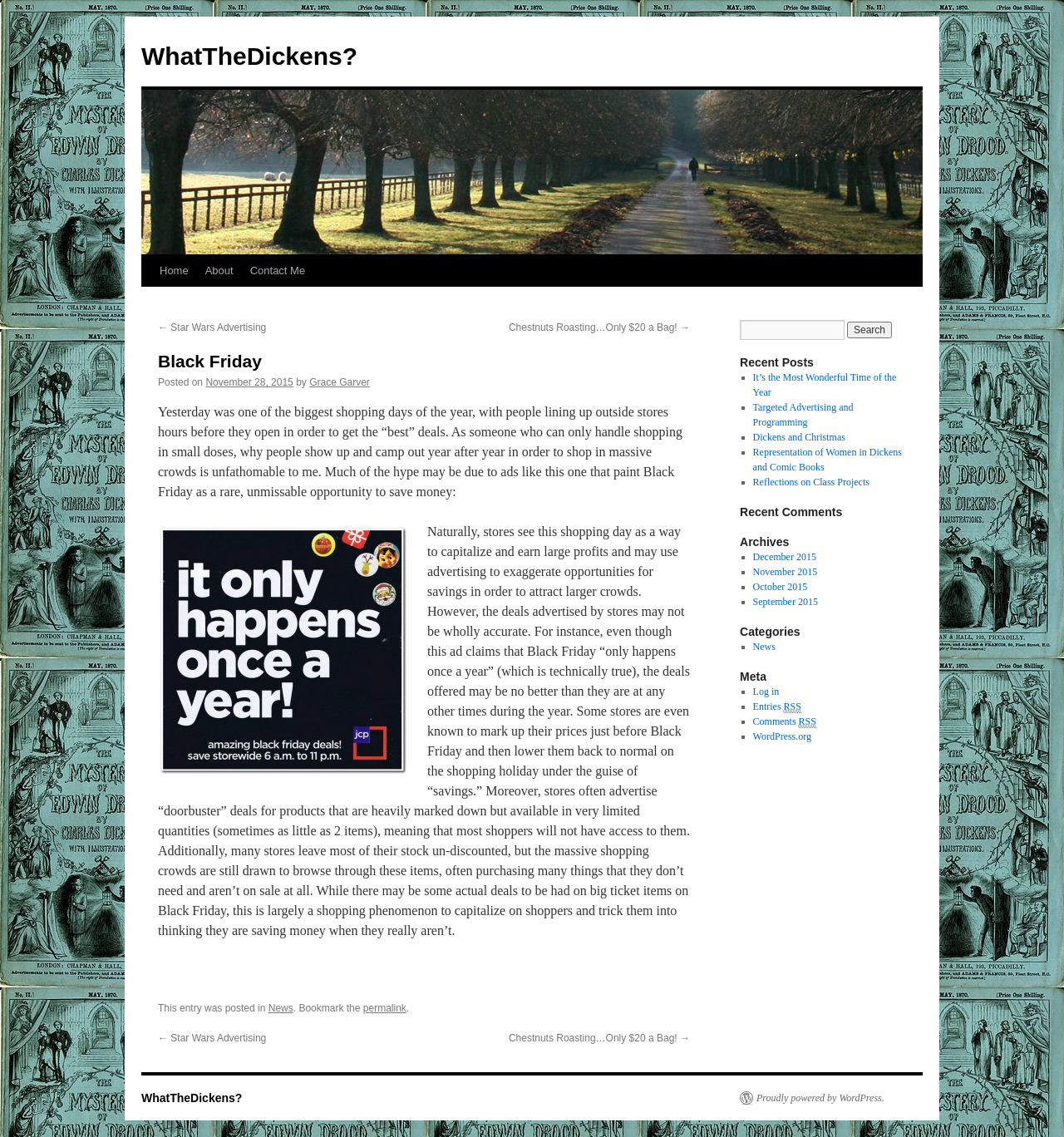Locate the bounding box of the user interface element based on this description: "Skip to content".

[0.133, 0.224, 0.148, 0.308]